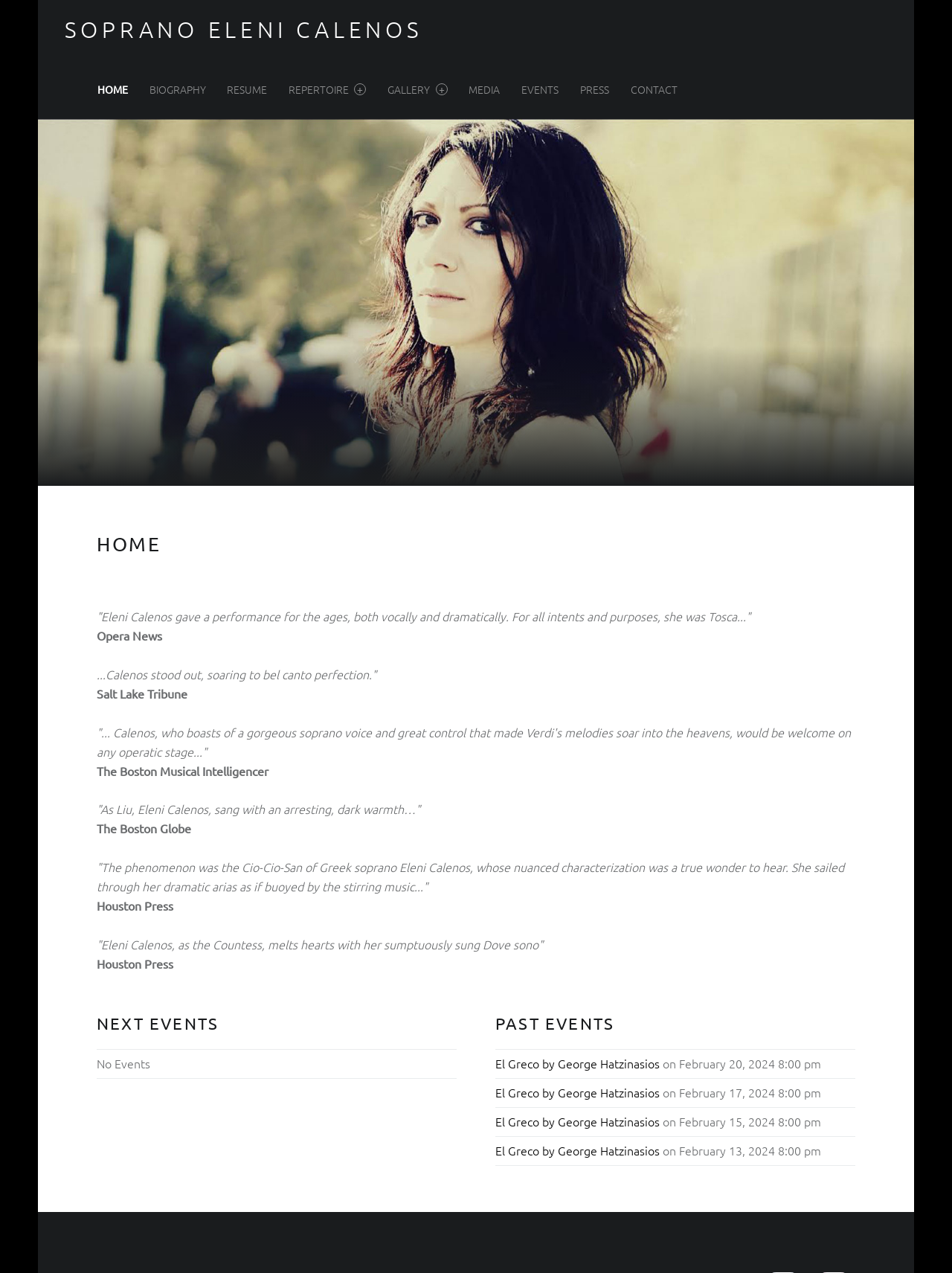Find and generate the main title of the webpage.

SOPRANO ELENI CALENOS